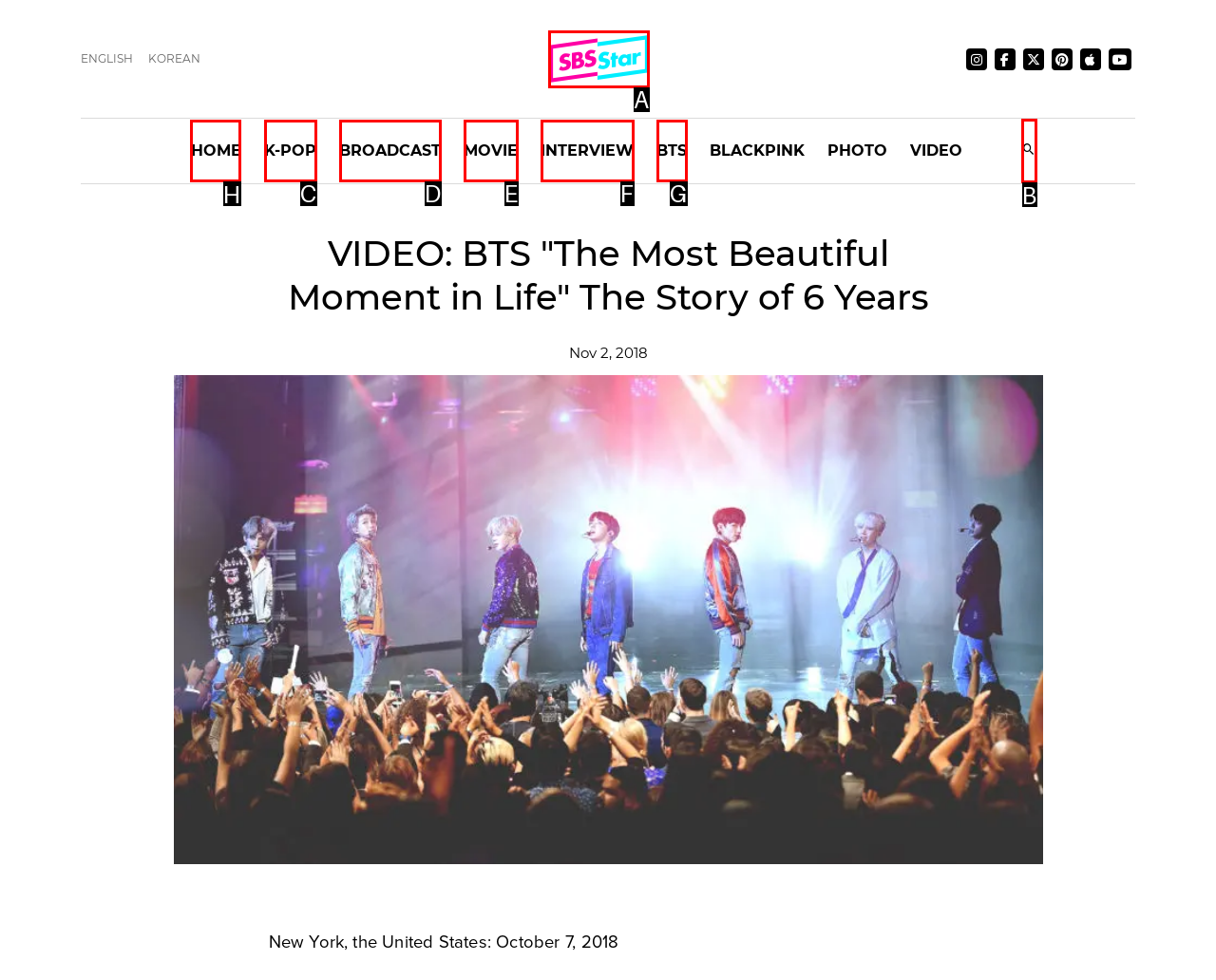Determine which HTML element should be clicked to carry out the following task: Click the home button Respond with the letter of the appropriate option.

H